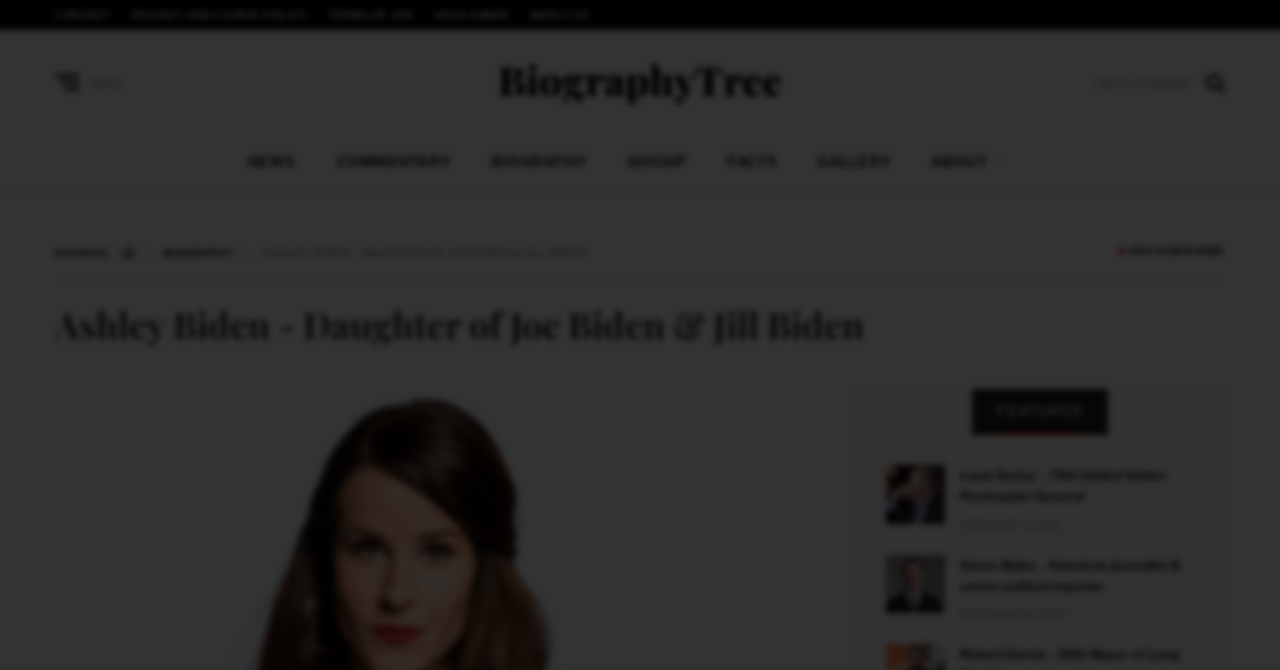Please specify the bounding box coordinates for the clickable region that will help you carry out the instruction: "Click on CONTACT".

[0.043, 0.012, 0.087, 0.033]